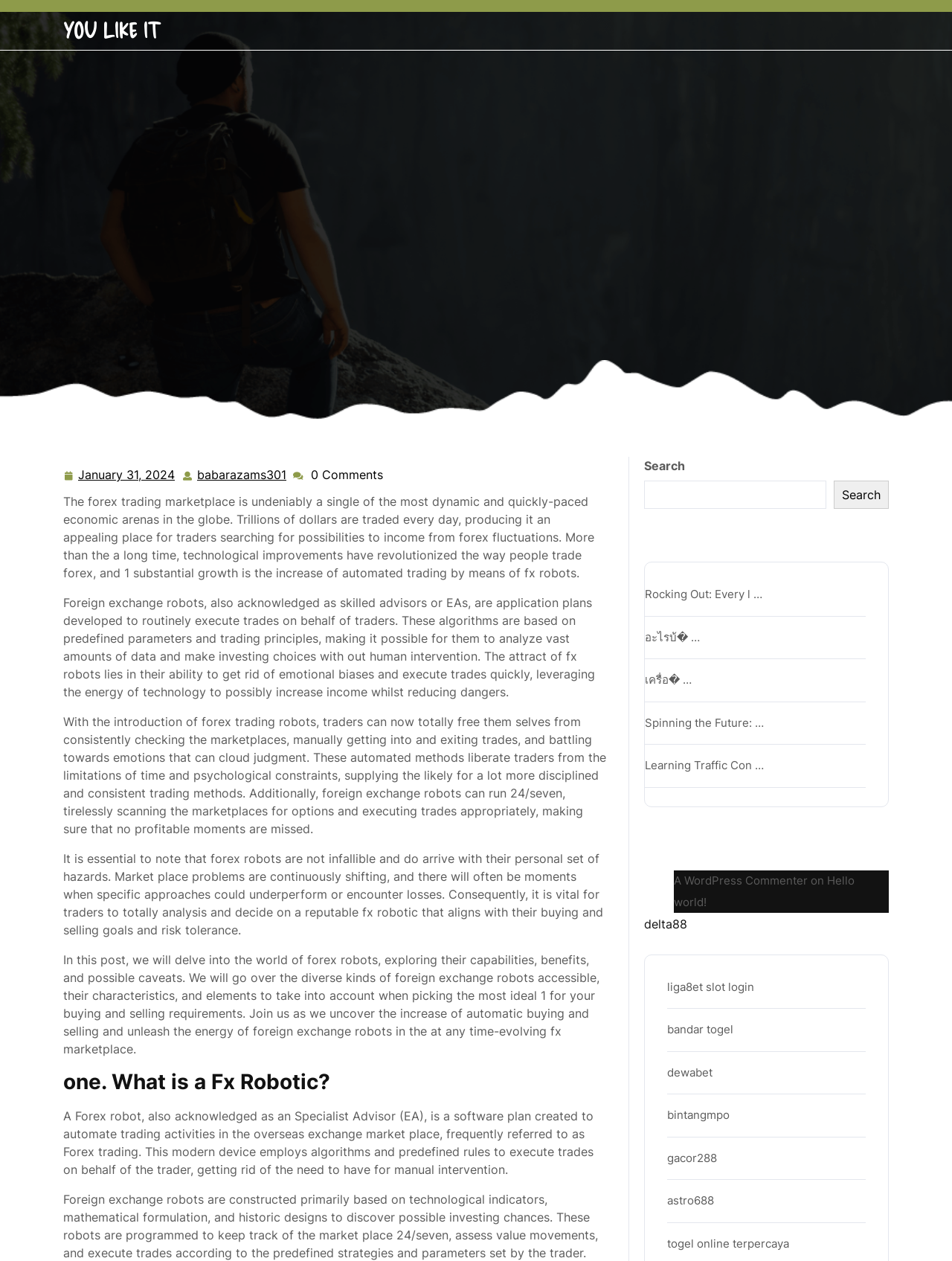Pinpoint the bounding box coordinates of the clickable element needed to complete the instruction: "Login to 'liga8et slot'". The coordinates should be provided as four float numbers between 0 and 1: [left, top, right, bottom].

[0.701, 0.777, 0.792, 0.788]